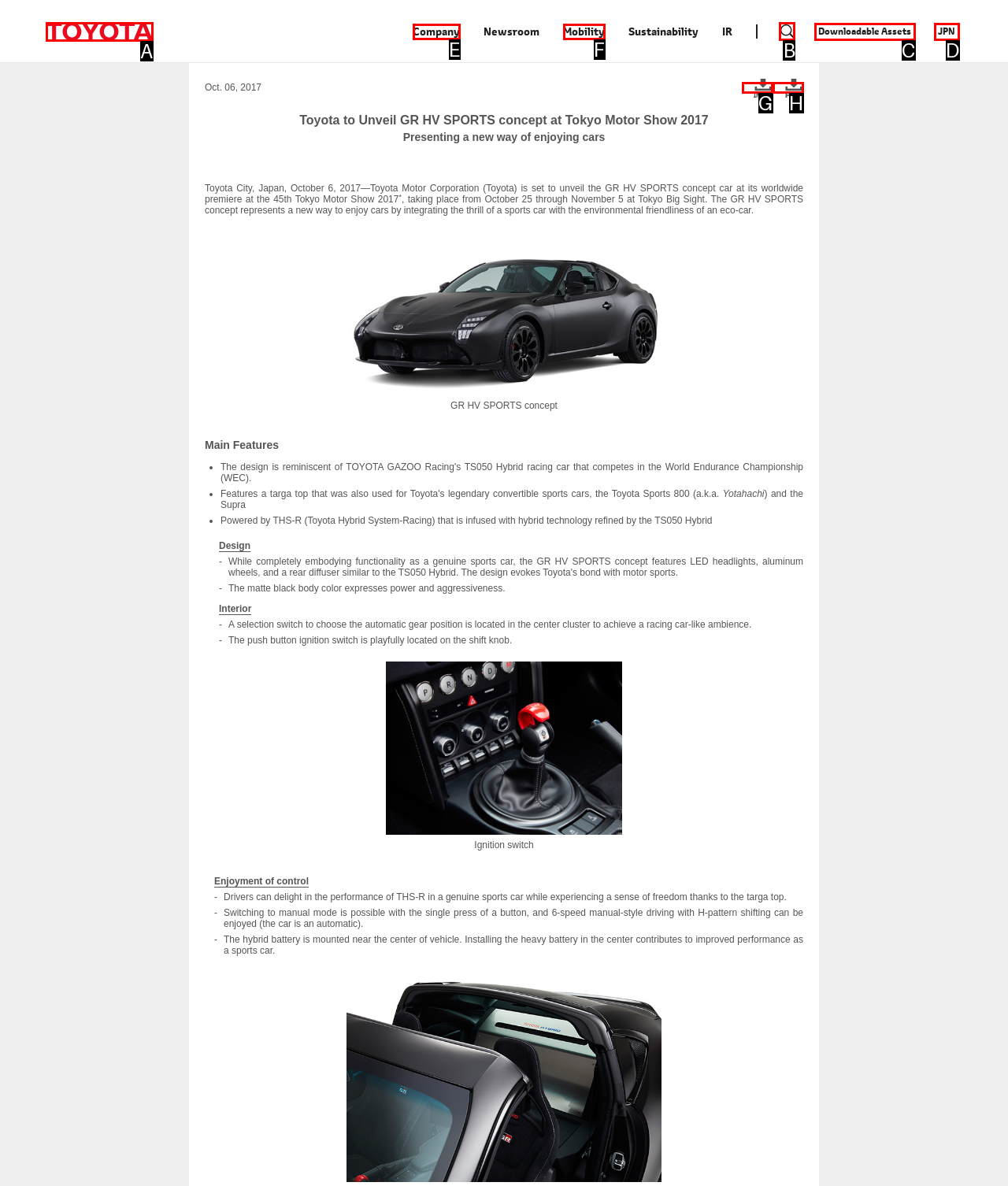Indicate the HTML element that should be clicked to perform the task: Explore travel guides for Africa Reply with the letter corresponding to the chosen option.

None